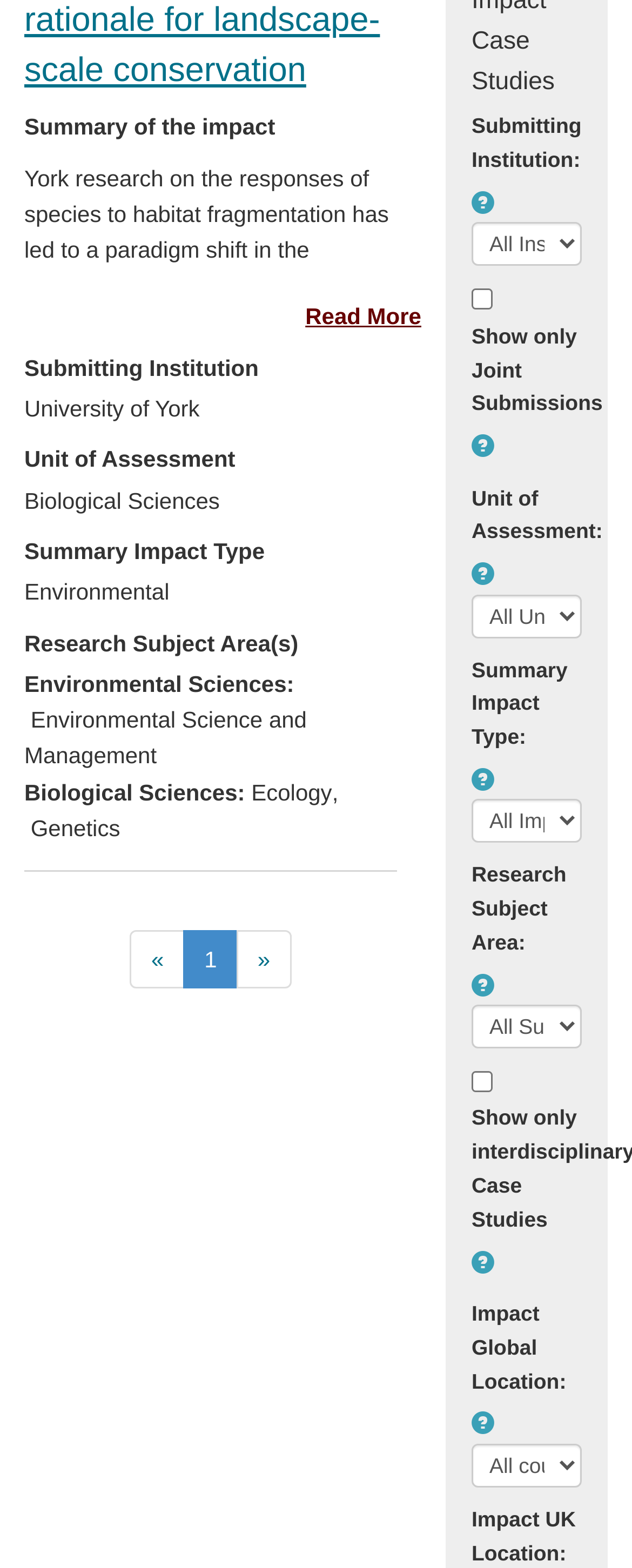Please specify the bounding box coordinates of the clickable region necessary for completing the following instruction: "Click the '«' button". The coordinates must consist of four float numbers between 0 and 1, i.e., [left, top, right, bottom].

[0.206, 0.593, 0.293, 0.63]